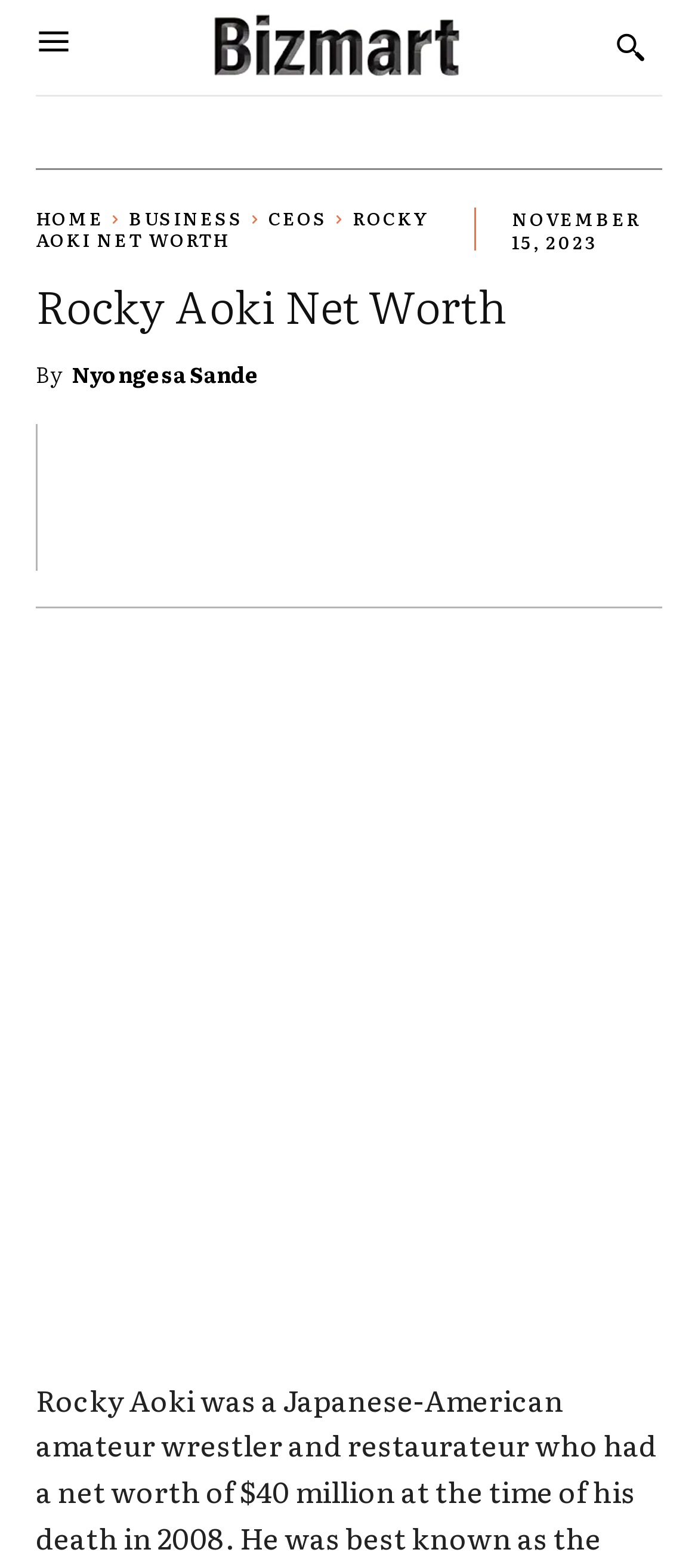Can you find the bounding box coordinates for the UI element given this description: "Business"? Provide the coordinates as four float numbers between 0 and 1: [left, top, right, bottom].

[0.185, 0.13, 0.349, 0.147]